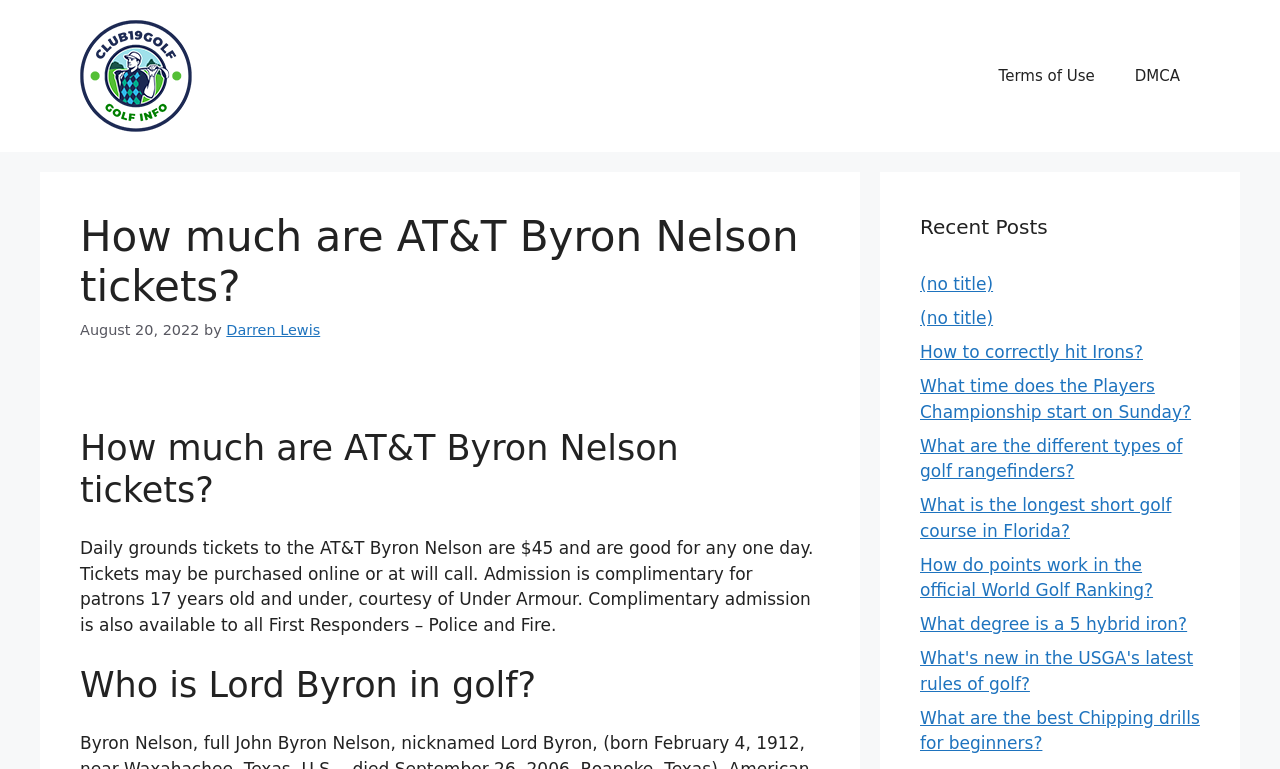Point out the bounding box coordinates of the section to click in order to follow this instruction: "Click the link to learn how to correctly hit irons".

[0.719, 0.445, 0.893, 0.471]